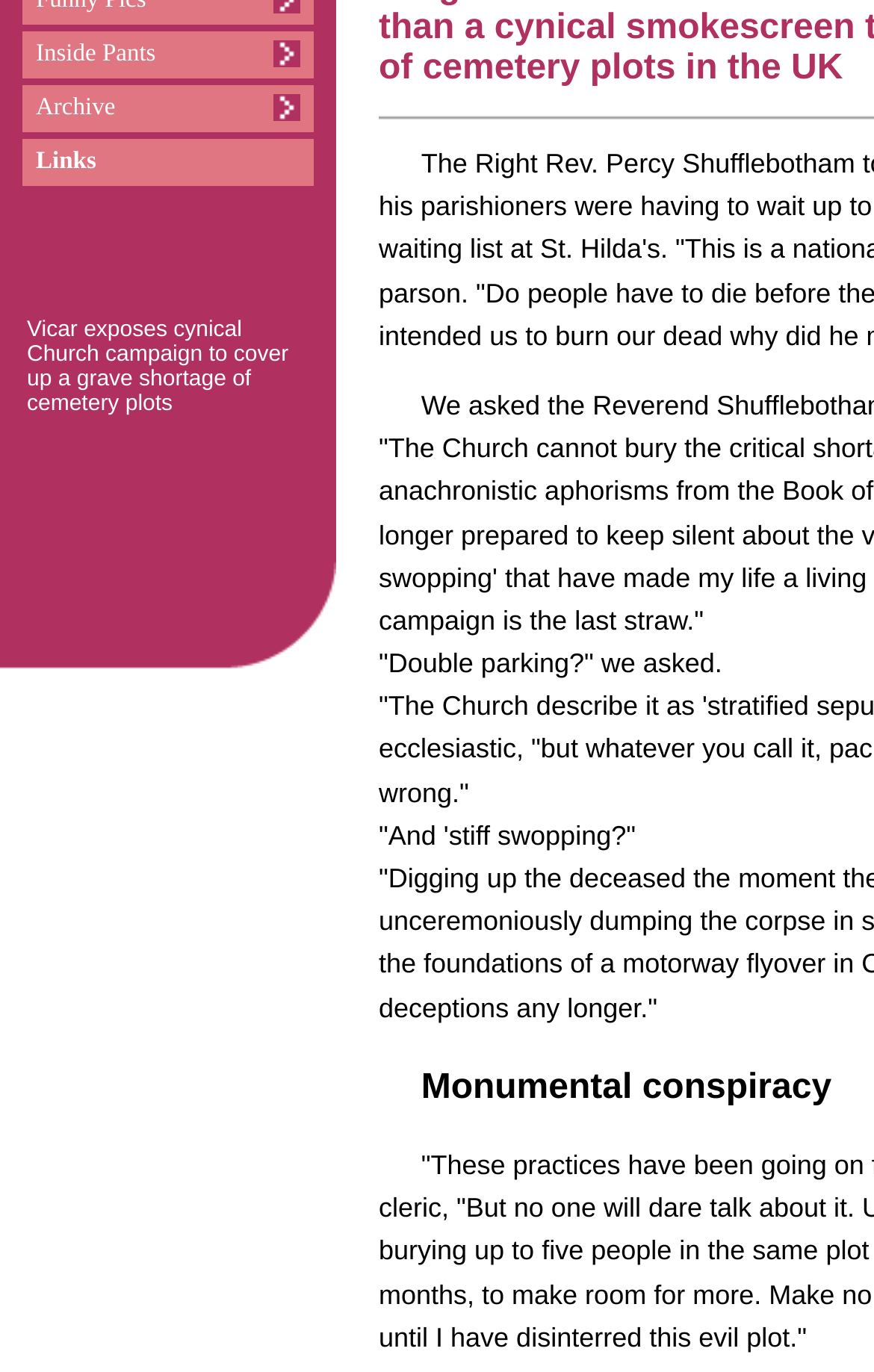Based on the element description Inside Pants, identify the bounding box coordinates for the UI element. The coordinates should be in the format (top-left x, top-left y, bottom-right x, bottom-right y) and within the 0 to 1 range.

[0.026, 0.023, 0.359, 0.057]